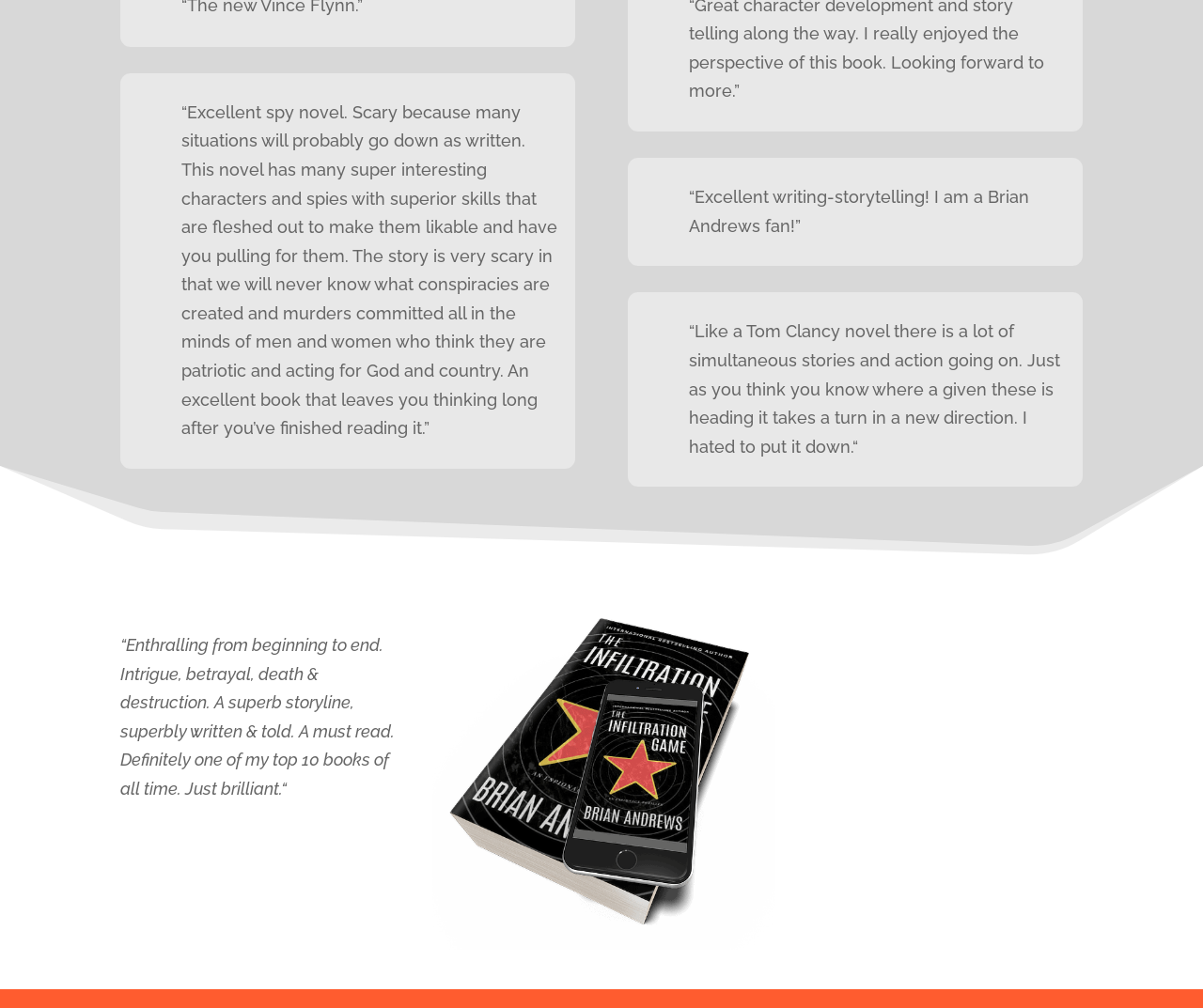What is the name of the book?
Answer the question using a single word or phrase, according to the image.

The Infiltration Game